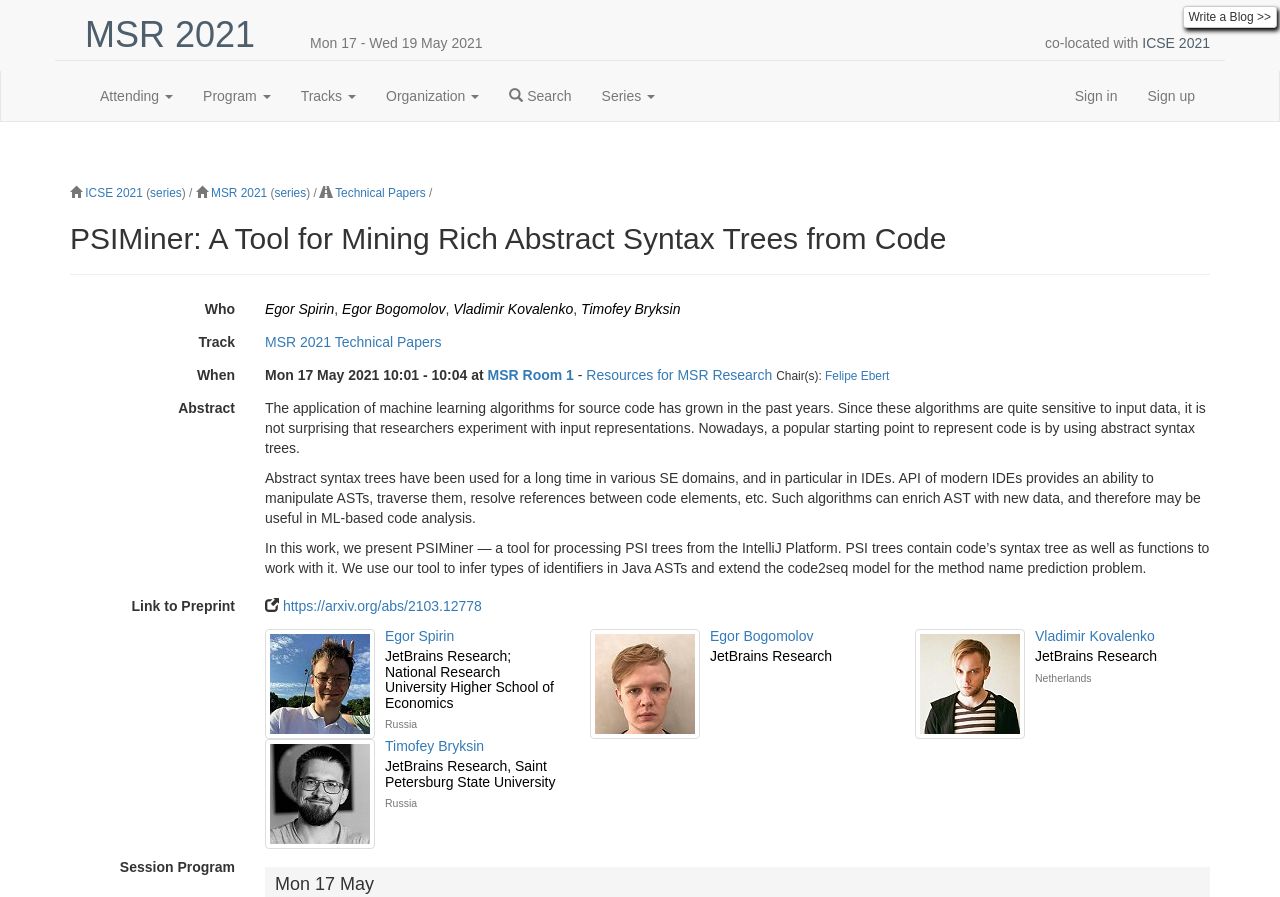Identify the bounding box coordinates for the region of the element that should be clicked to carry out the instruction: "Read the abstract of the 'PSIMiner' paper". The bounding box coordinates should be four float numbers between 0 and 1, i.e., [left, top, right, bottom].

[0.207, 0.446, 0.942, 0.508]